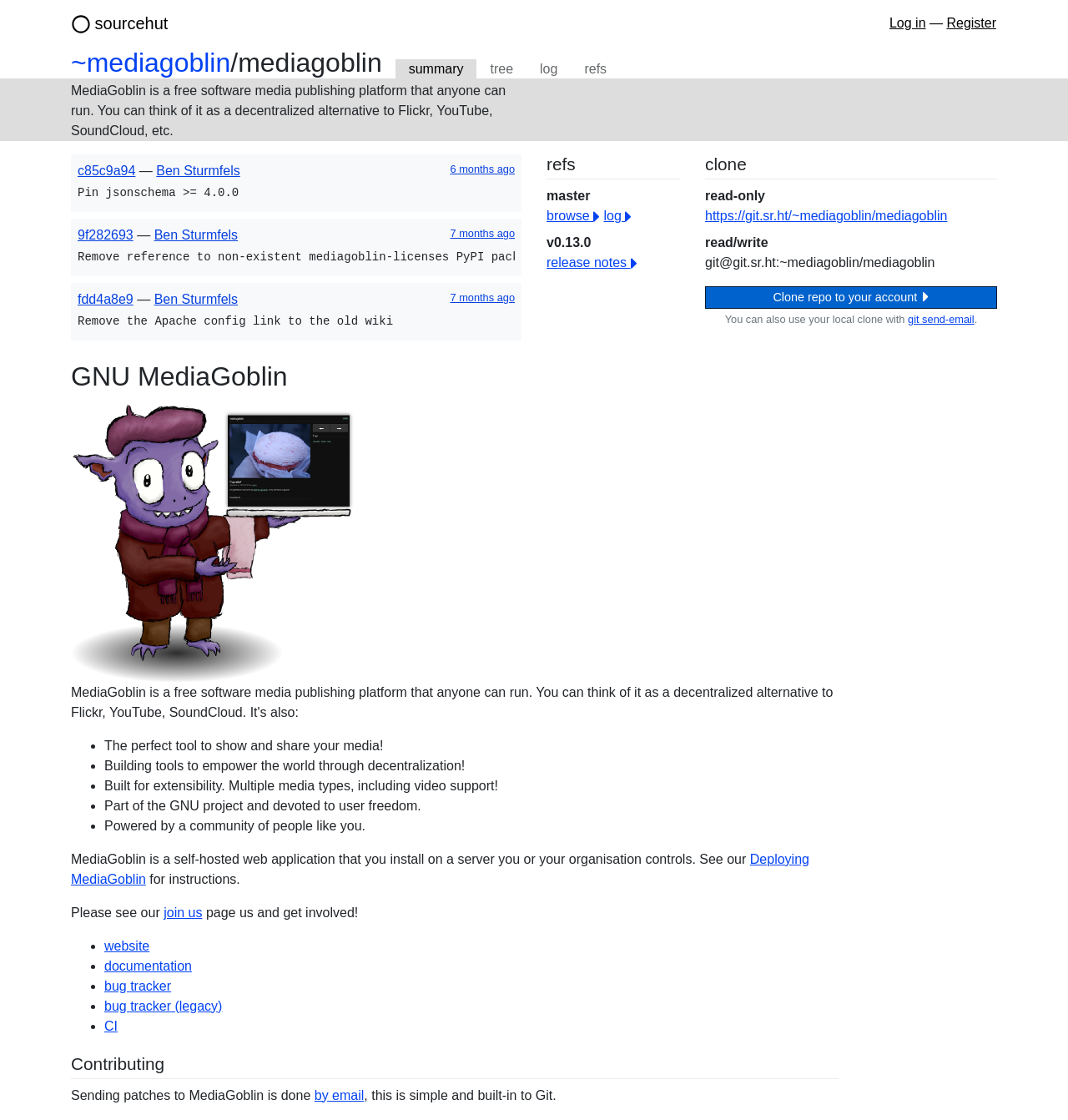Identify the bounding box of the HTML element described here: "Clone repo to your account". Provide the coordinates as four float numbers between 0 and 1: [left, top, right, bottom].

[0.66, 0.256, 0.934, 0.276]